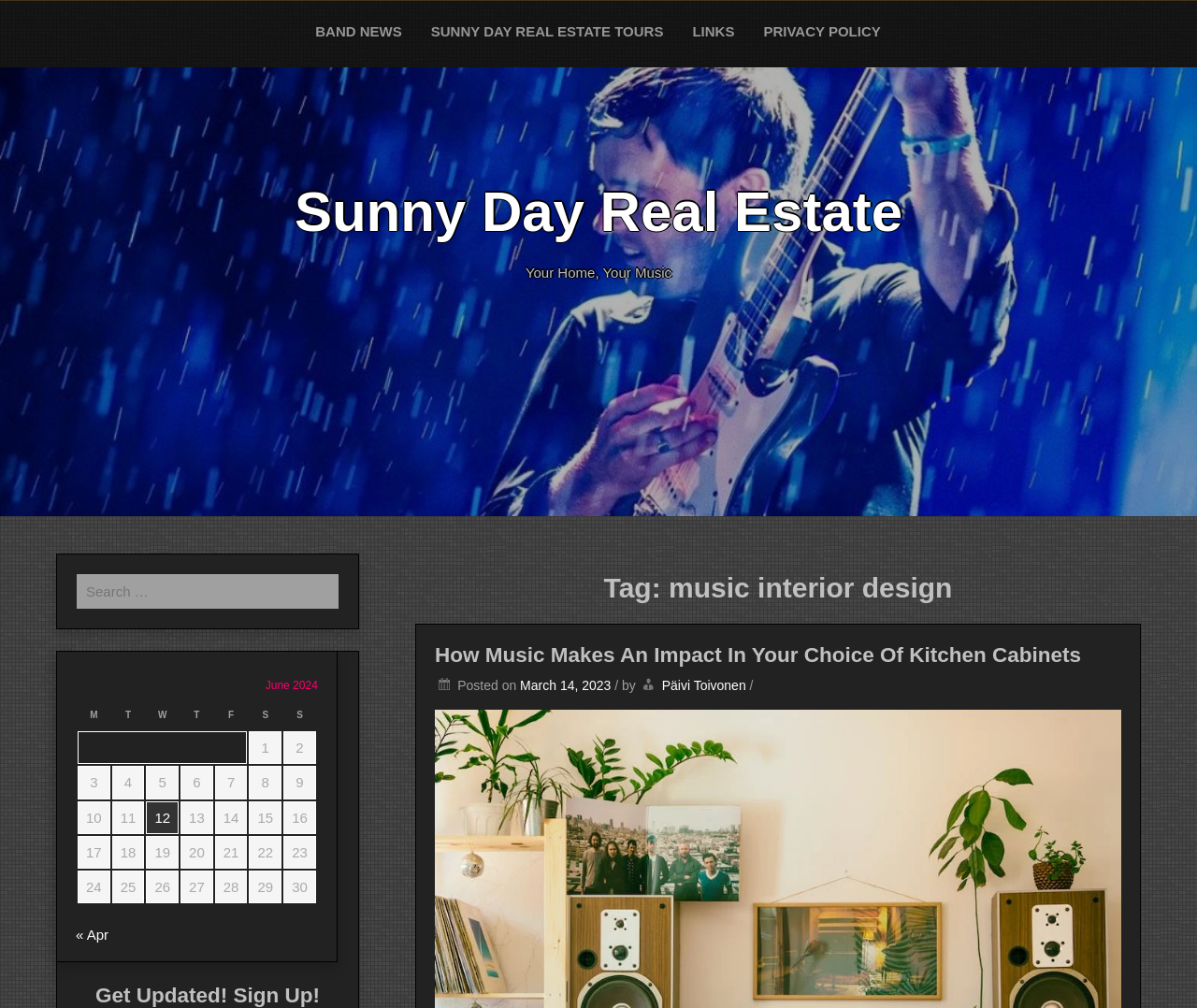Determine the bounding box coordinates of the target area to click to execute the following instruction: "Get updated and sign up."

[0.063, 0.975, 0.284, 0.999]